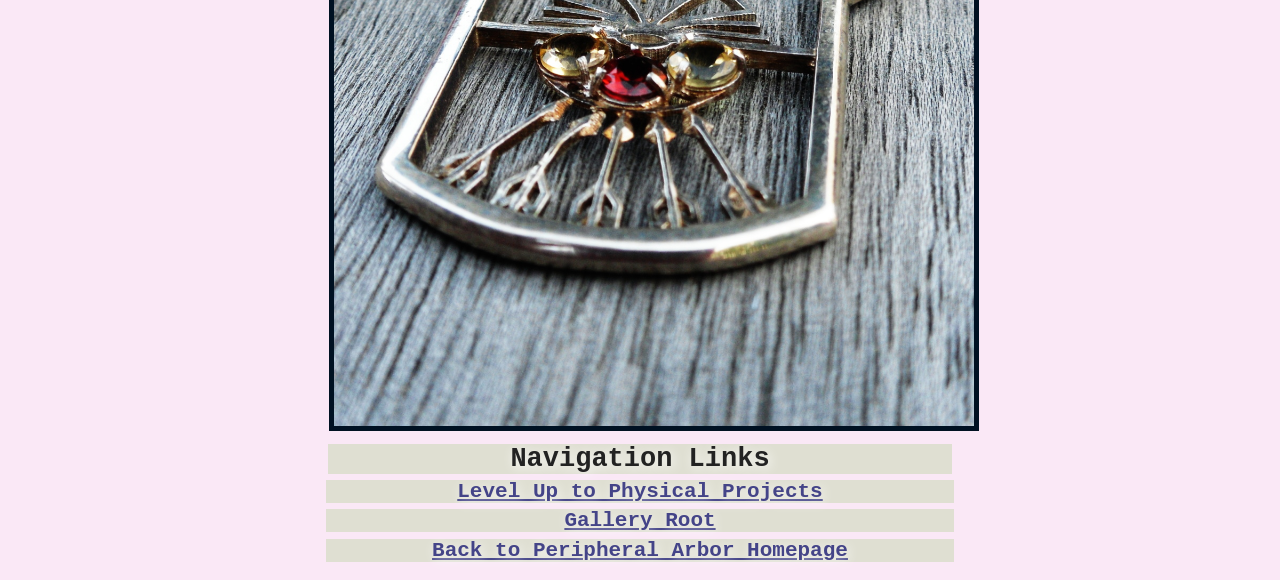What is the purpose of the last navigation link?
Carefully analyze the image and provide a thorough answer to the question.

The last navigation link is 'Back to Peripheral Arbor Homepage', which suggests that its purpose is to allow users to navigate back to the homepage of Peripheral Arbor.